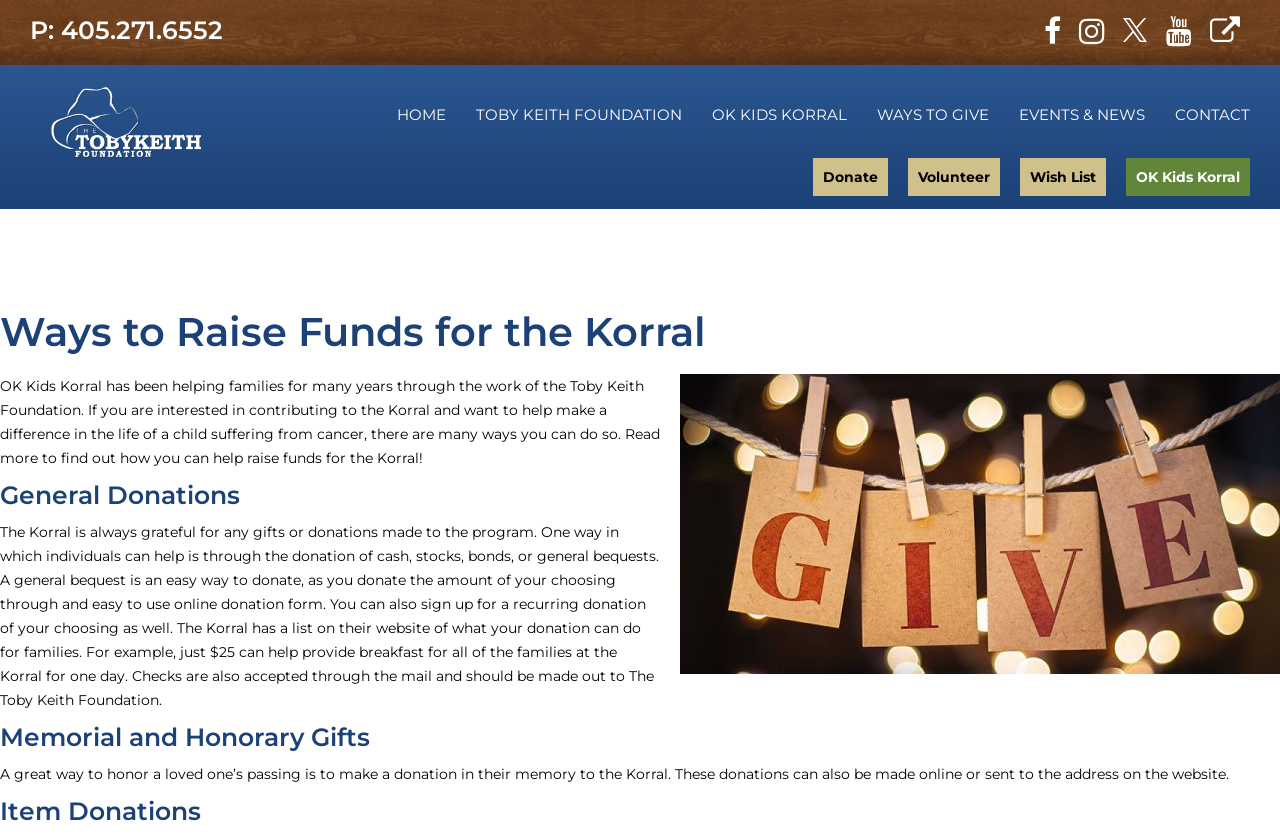Pinpoint the bounding box coordinates of the clickable area needed to execute the instruction: "Read about memorial and honorary gifts". The coordinates should be specified as four float numbers between 0 and 1, i.e., [left, top, right, bottom].

[0.0, 0.861, 1.0, 0.896]